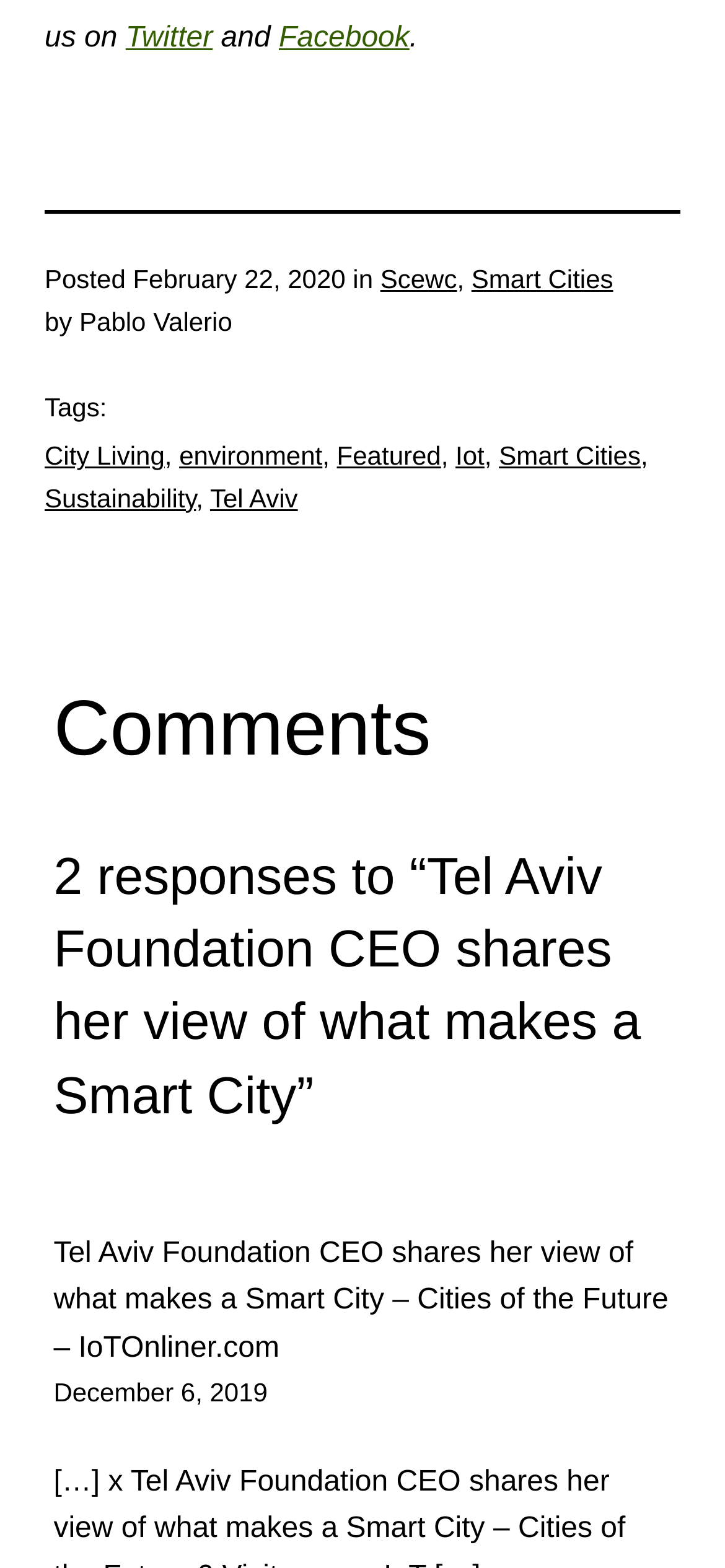Give a one-word or one-phrase response to the question: 
How many tags are associated with the article?

5